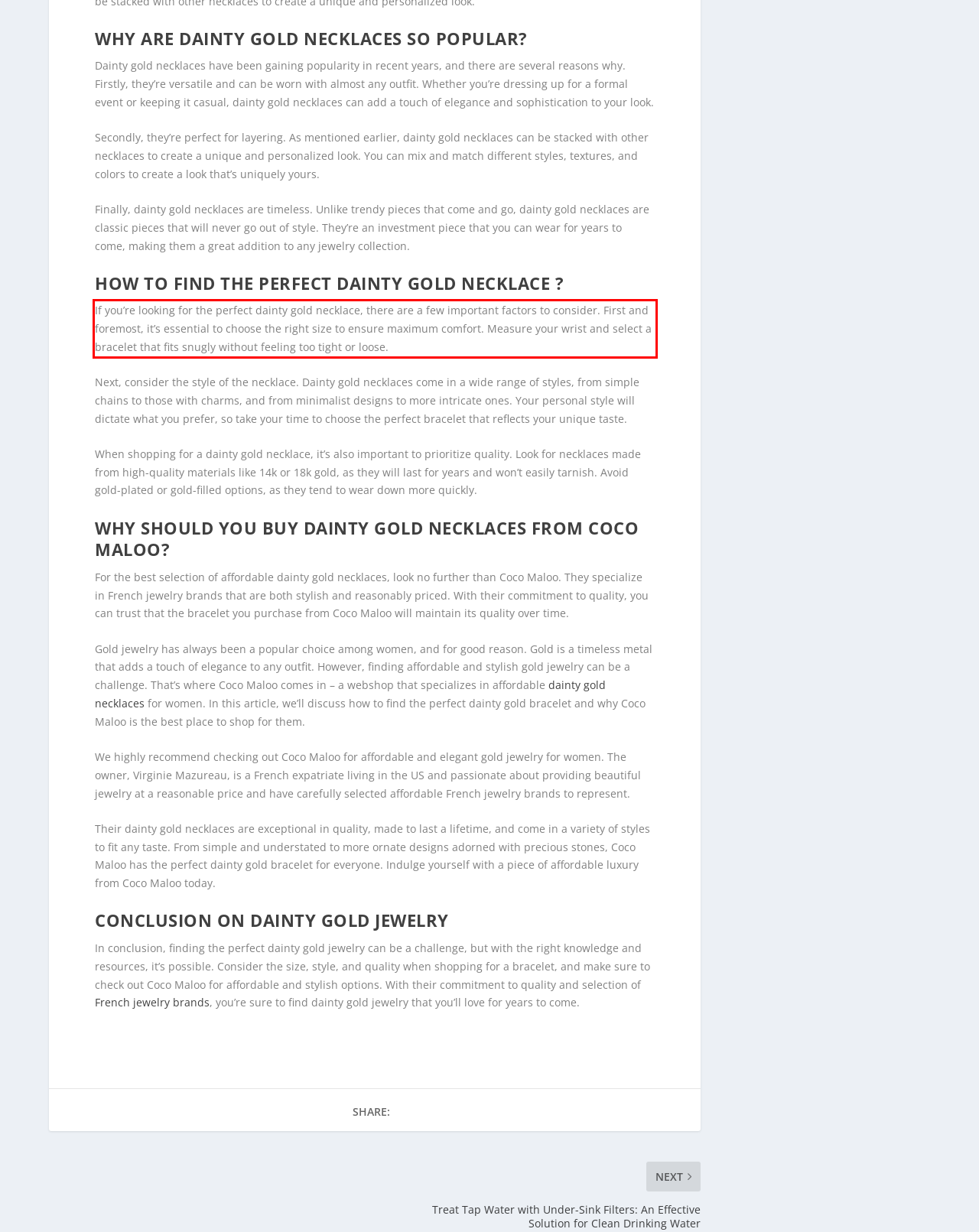You have a screenshot with a red rectangle around a UI element. Recognize and extract the text within this red bounding box using OCR.

If you’re looking for the perfect dainty gold necklace, there are a few important factors to consider. First and foremost, it’s essential to choose the right size to ensure maximum comfort. Measure your wrist and select a bracelet that fits snugly without feeling too tight or loose.